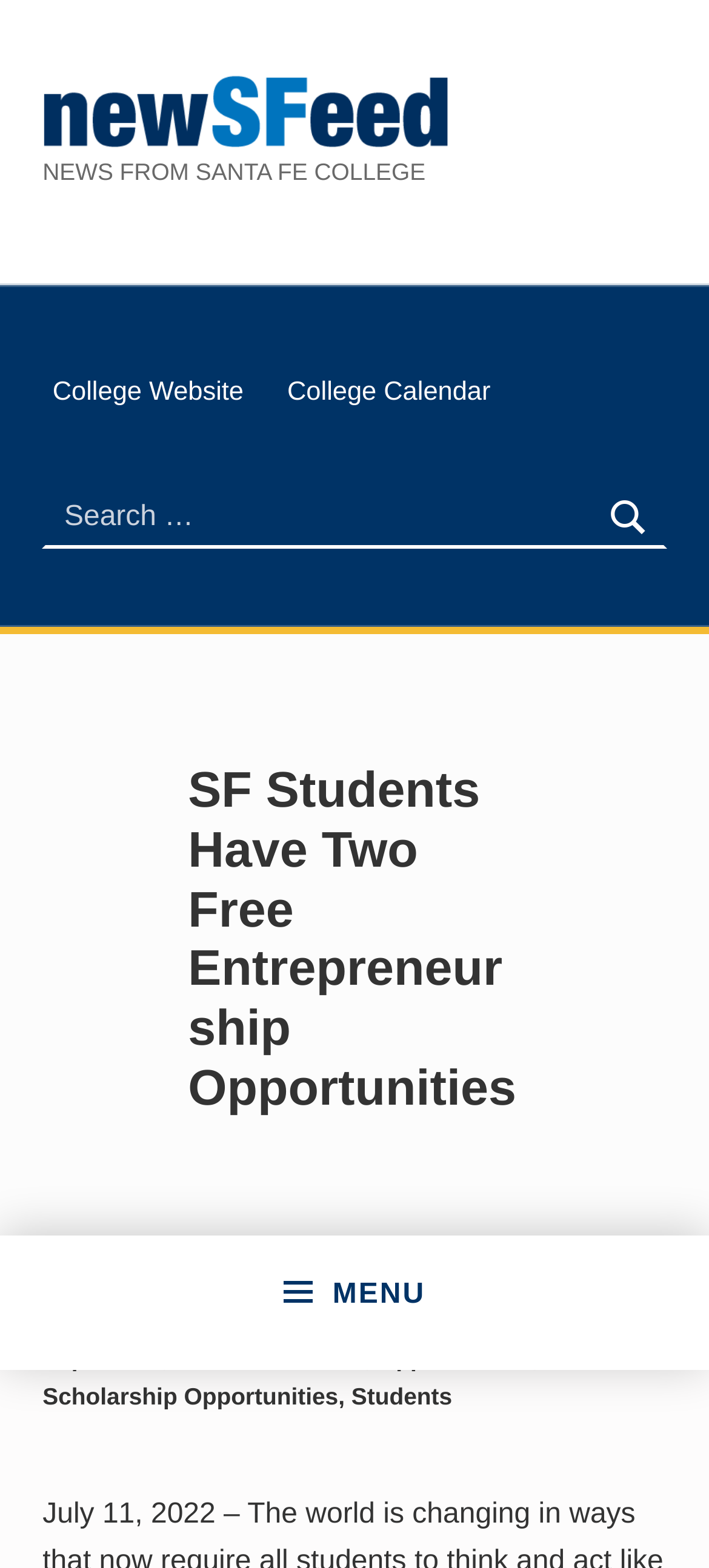Write an elaborate caption that captures the essence of the webpage.

This webpage appears to be a news article from Santa Fe College. At the top, there is a heading that reads "SF Students Have Two Free Entrepreneurship Opportunities" and a link to the left of it. Below the heading, there is a static text "NEWS FROM SANTA FE COLLEGE". 

To the top right, there is a button with a menu icon, which is not expanded. Below the button, there are three links: "College Website", "College Calendar", and a search bar with a "Search" button. The search bar has a label "Search for:".

Further down, there are two headings: "Introduction" and "SF Students Have Two Free Entrepreneurship Opportunities". The second heading is followed by a large block of text, which is not summarized here. 

At the bottom of the page, there is a footer section that contains information about the post, including the date "11 Jul 2022", and categories "All News", "Blount Center Expansion", "Current SF News", "Opportunities", "Scholarship Opportunities", and "Students".